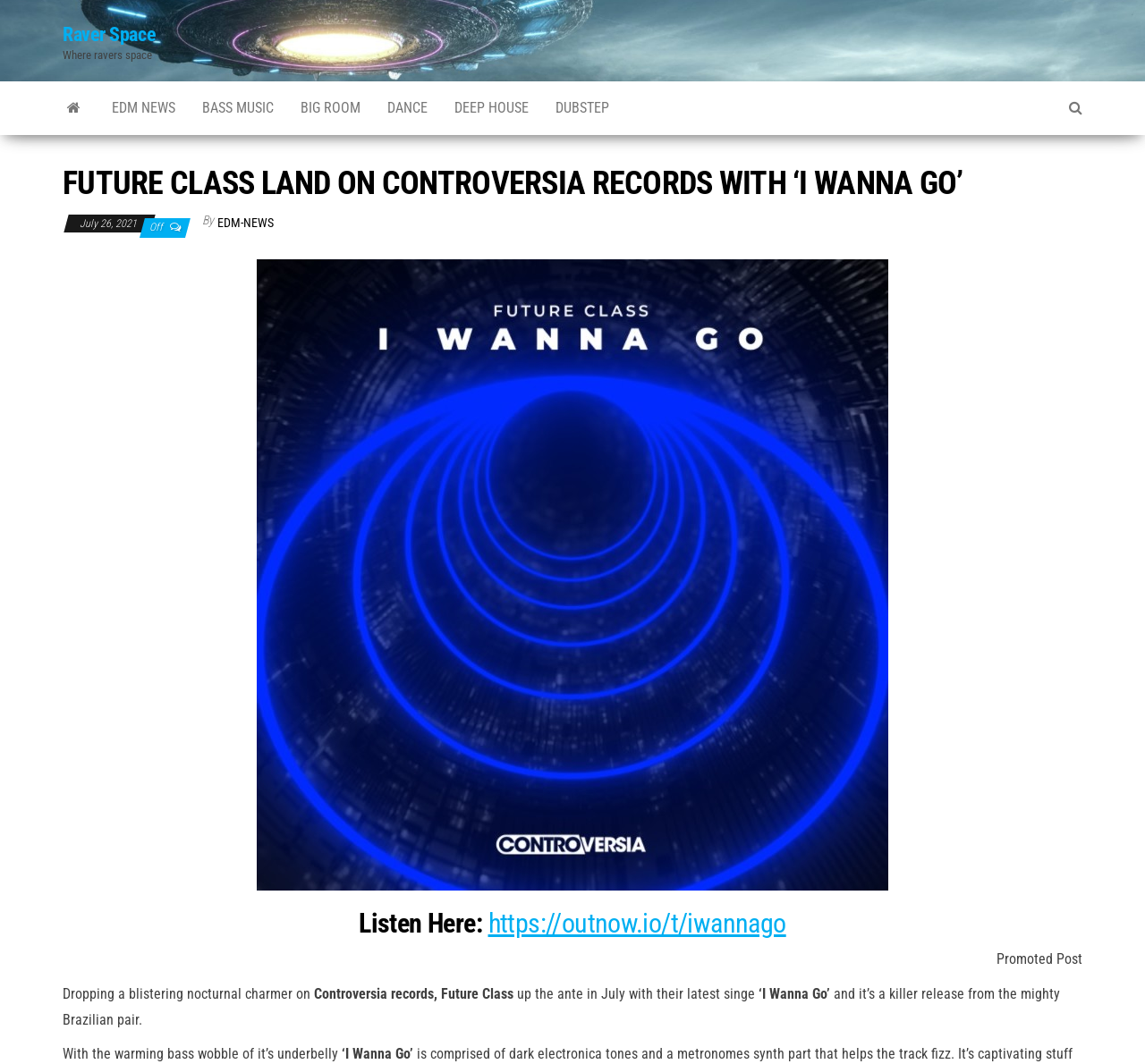Give a detailed explanation of the elements present on the webpage.

The webpage is about a music news article, specifically about Future Class's new release "I Wanna Go" on Controversia records. At the top, there is a link to "Raver Space" and a static text "Where ravers space". Below this, there are several links to different music genres, including EDM NEWS, BASS MUSIC, BIG ROOM, DANCE, DEEP HOUSE, and DUBSTEP.

The main content of the article is divided into sections. The first section has a heading "FUTURE CLASS LAND ON CONTROVERSIA RECORDS WITH ‘I WANNA GO’" and a static text "July 26, 2021" below it. To the right of the heading, there is a static text "Off" and a link to "EDM-NEWS". 

Below this section, there is a large image of Future Class, taking up most of the width of the page. Above the image, there is a heading "FUTURE CLASS" and below it, there is a heading "Listen Here: https://outnow.io/t/iwannago" with a link to the URL. 

The article continues with a promoted post, describing Future Class's new release "I Wanna Go" as a "blistering nocturnal charmer" on Controversia records. The text is divided into several paragraphs, with the main content describing the song and its features.